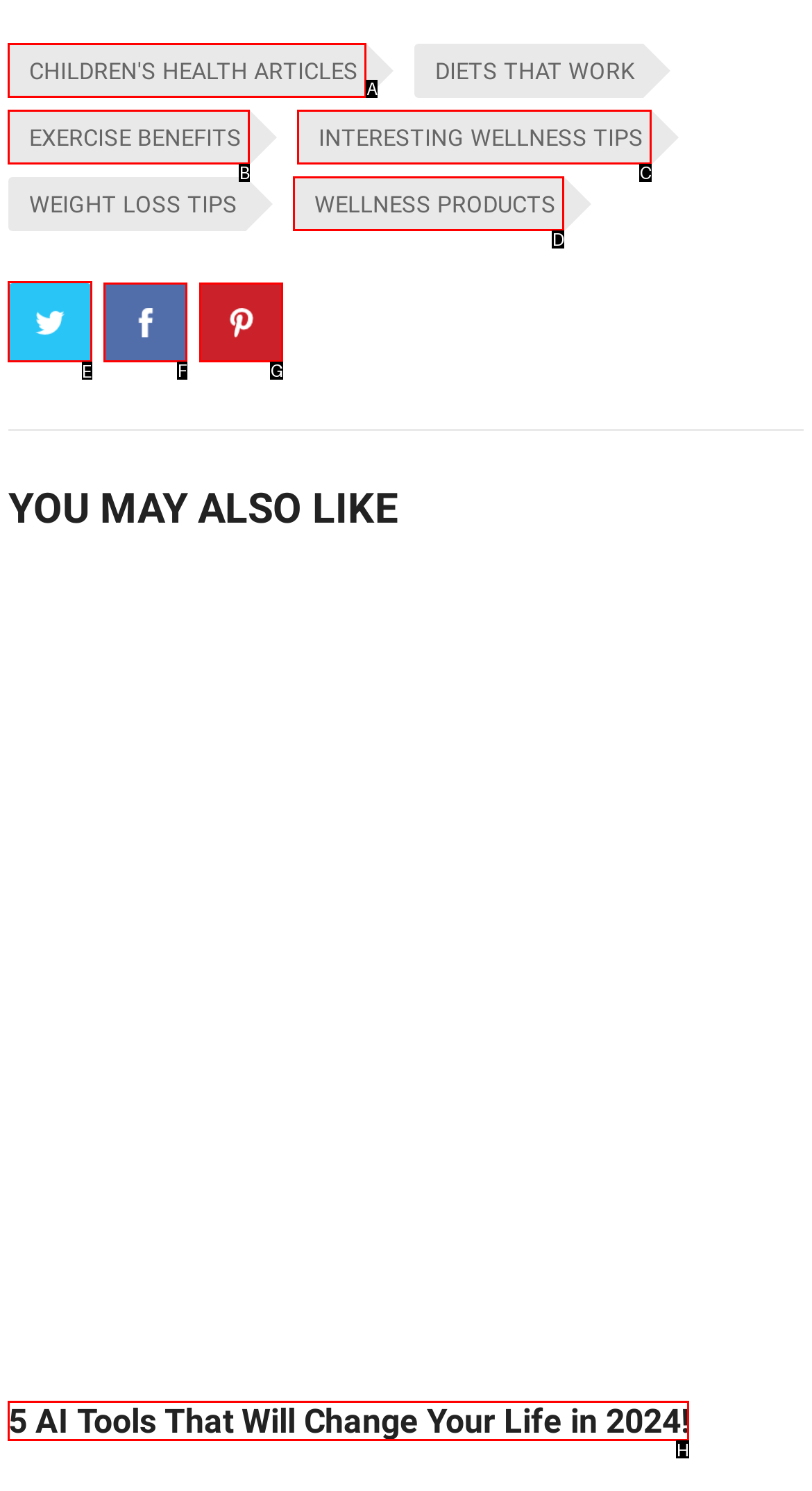Identify the correct UI element to click to achieve the task: Follow on Twitter.
Answer with the letter of the appropriate option from the choices given.

E